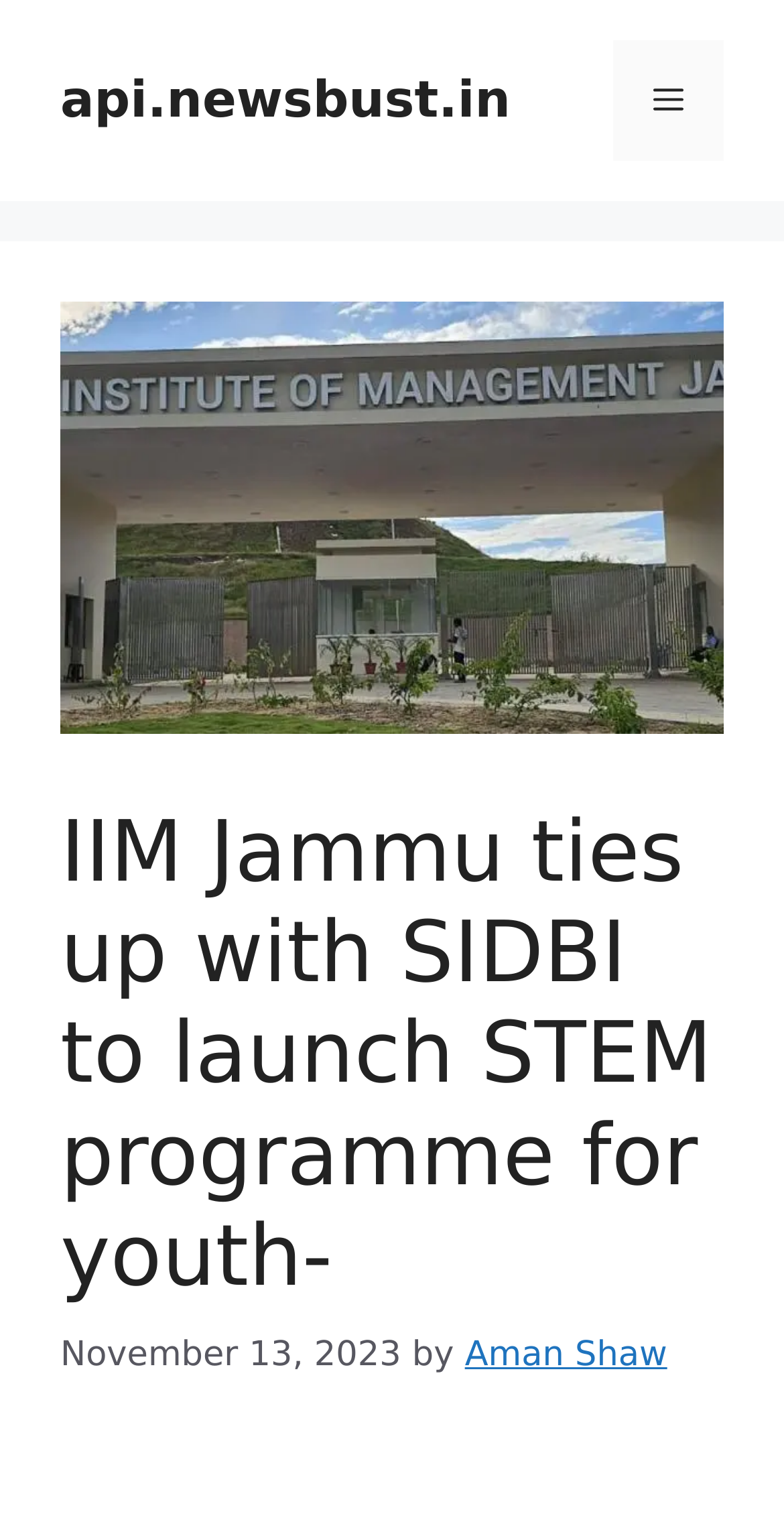Answer with a single word or phrase: 
What is the date of the article?

November 13, 2023